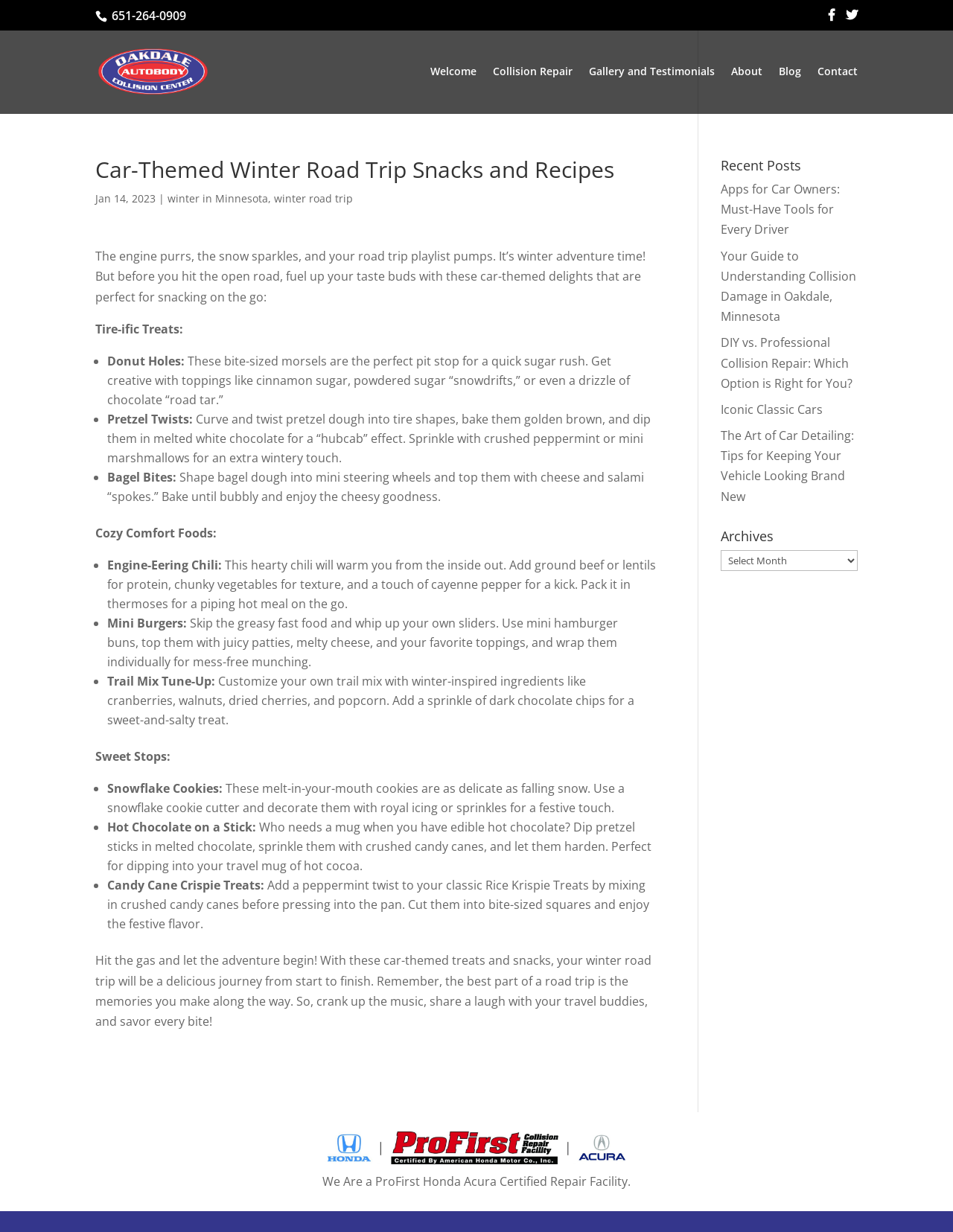Please give the bounding box coordinates of the area that should be clicked to fulfill the following instruction: "Open the 'Archives' dropdown menu". The coordinates should be in the format of four float numbers from 0 to 1, i.e., [left, top, right, bottom].

[0.756, 0.446, 0.9, 0.463]